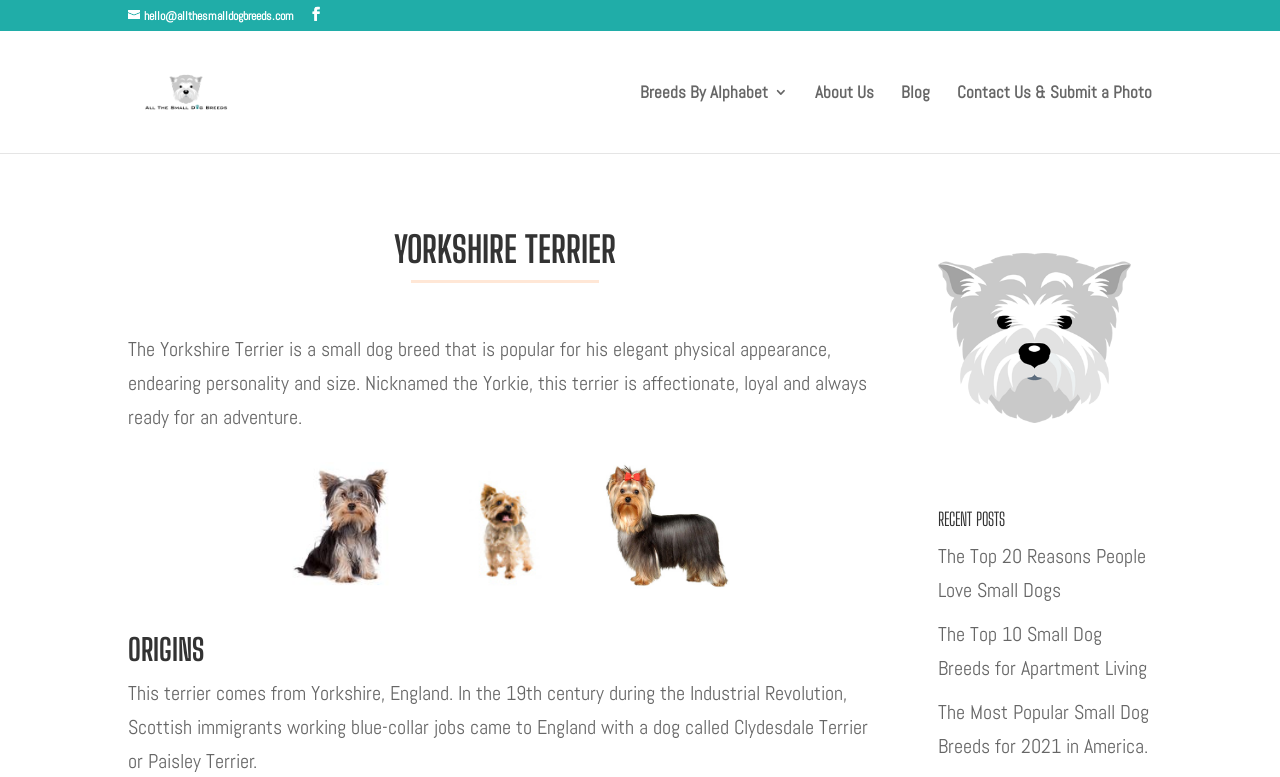Locate the UI element described by About Us in the provided webpage screenshot. Return the bounding box coordinates in the format (top-left x, top-left y, bottom-right x, bottom-right y), ensuring all values are between 0 and 1.

[0.637, 0.109, 0.683, 0.197]